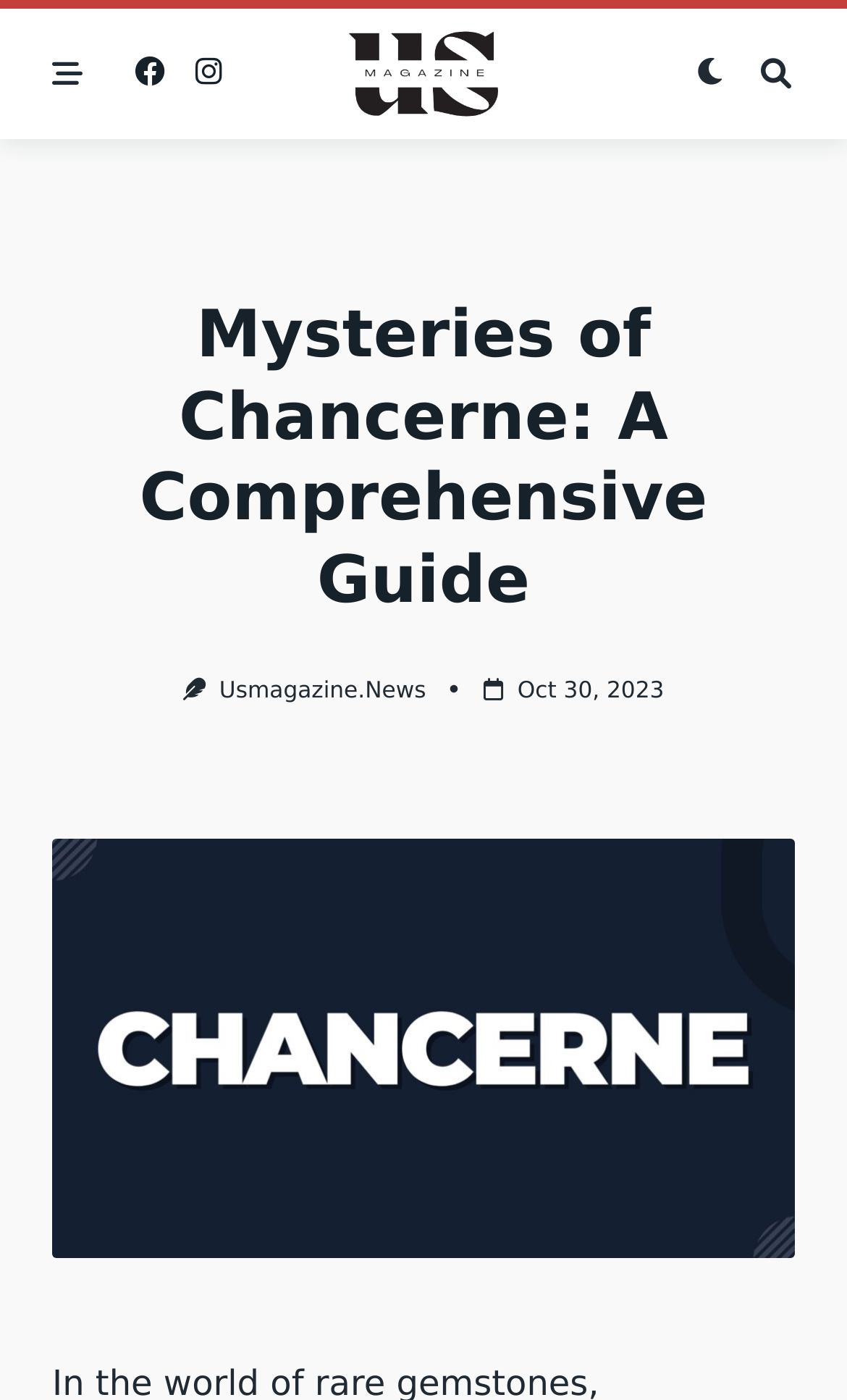Using the webpage screenshot, locate the HTML element that fits the following description and provide its bounding box: "Oct 30, 2023Oct 30, 2023".

[0.611, 0.484, 0.784, 0.503]